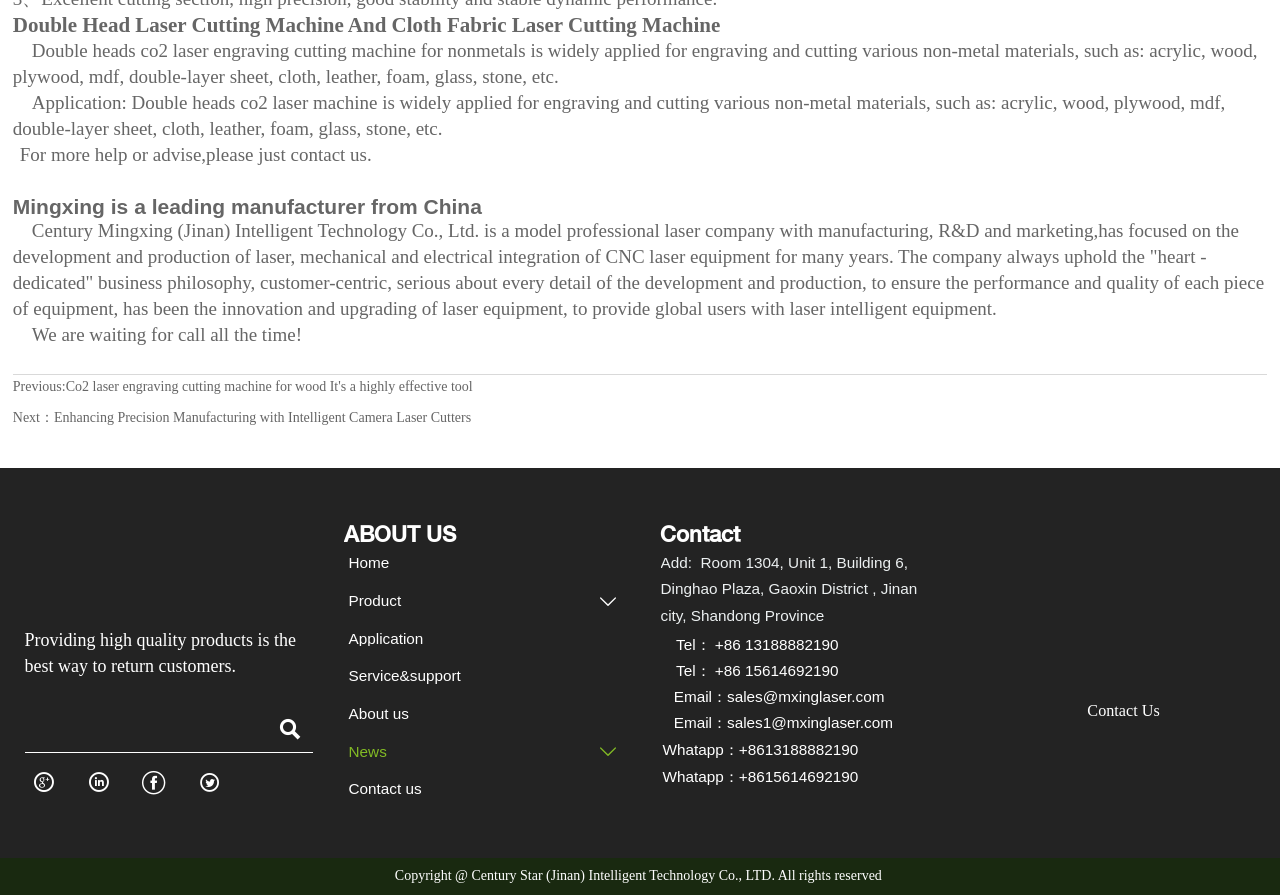Use one word or a short phrase to answer the question provided: 
What is the company's business philosophy?

heart-dedicated